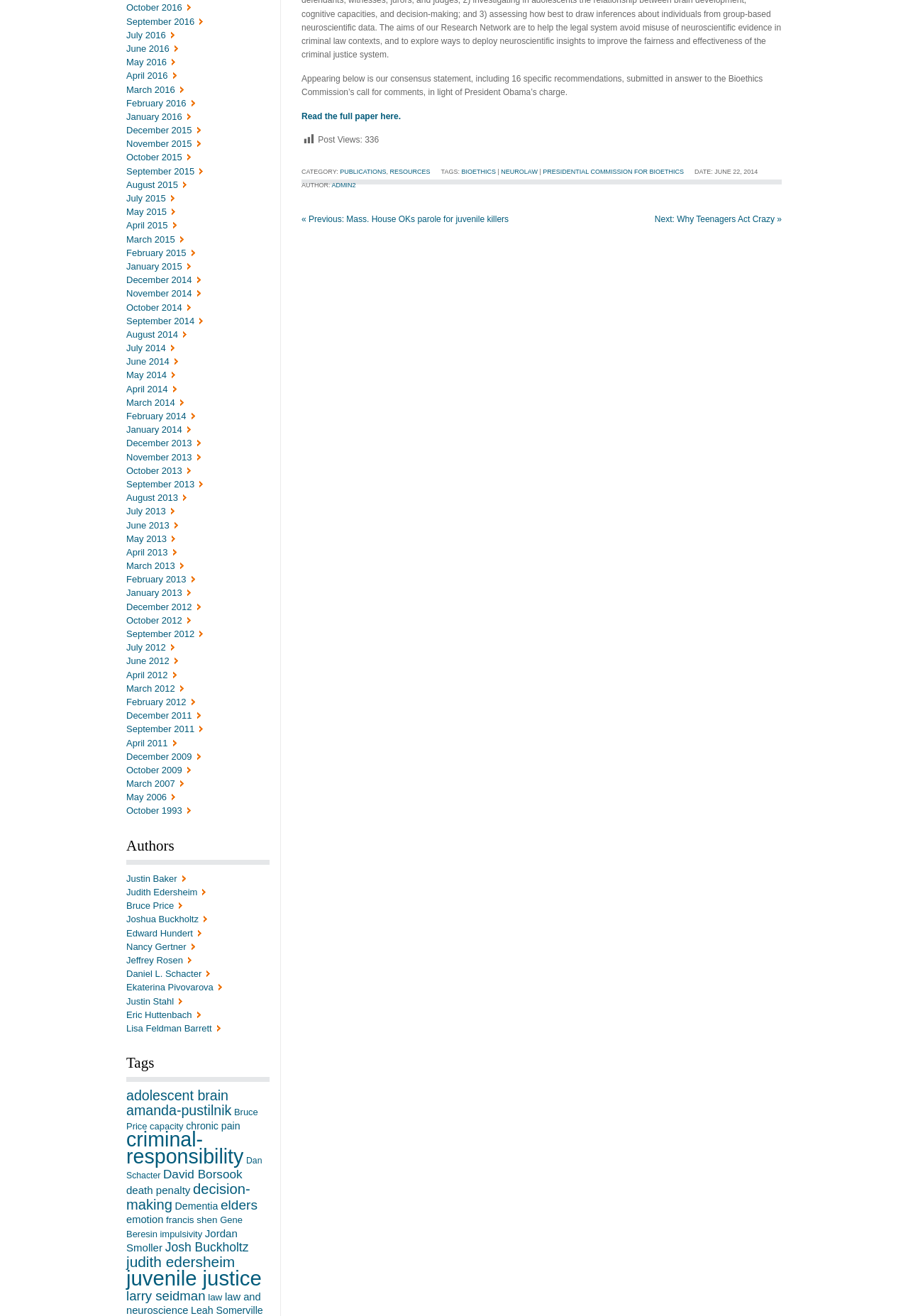Please give a concise answer to this question using a single word or phrase: 
What is the category of the current post?

PUBLICATIONS